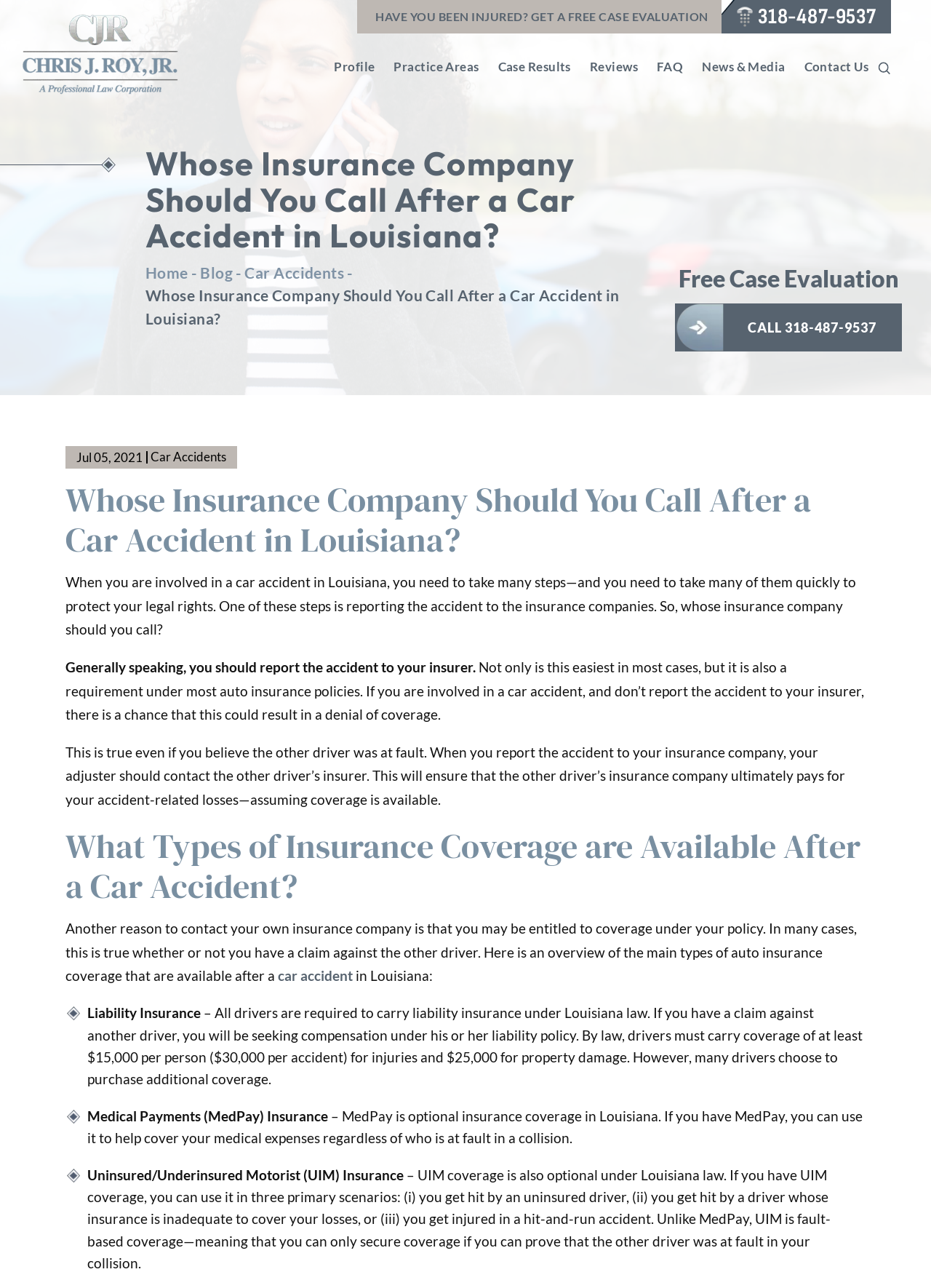Provide the bounding box coordinates for the area that should be clicked to complete the instruction: "Call the phone number 318-487-9537".

[0.775, 0.0, 0.957, 0.026]